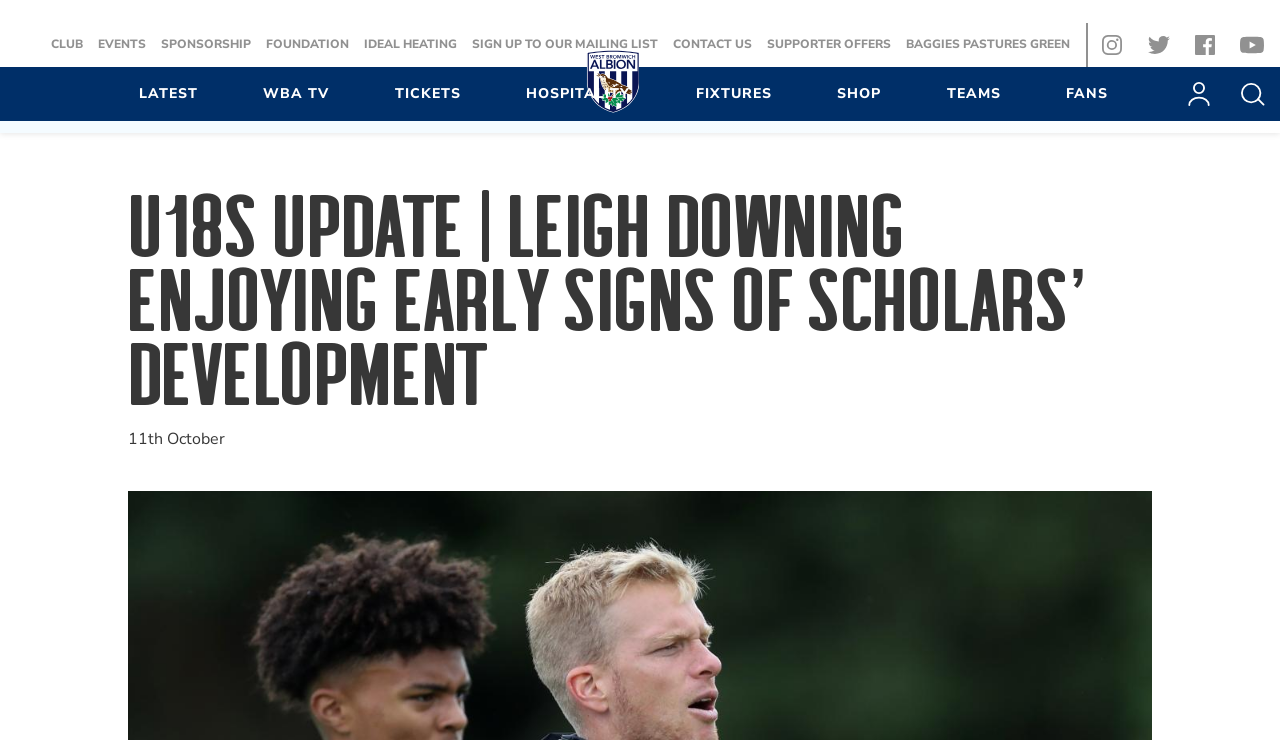What is the name of the football club?
Using the image, provide a detailed and thorough answer to the question.

The name of the football club can be found in the top left corner of the webpage, where the logo and the name 'West Bromwich Albion' are displayed.